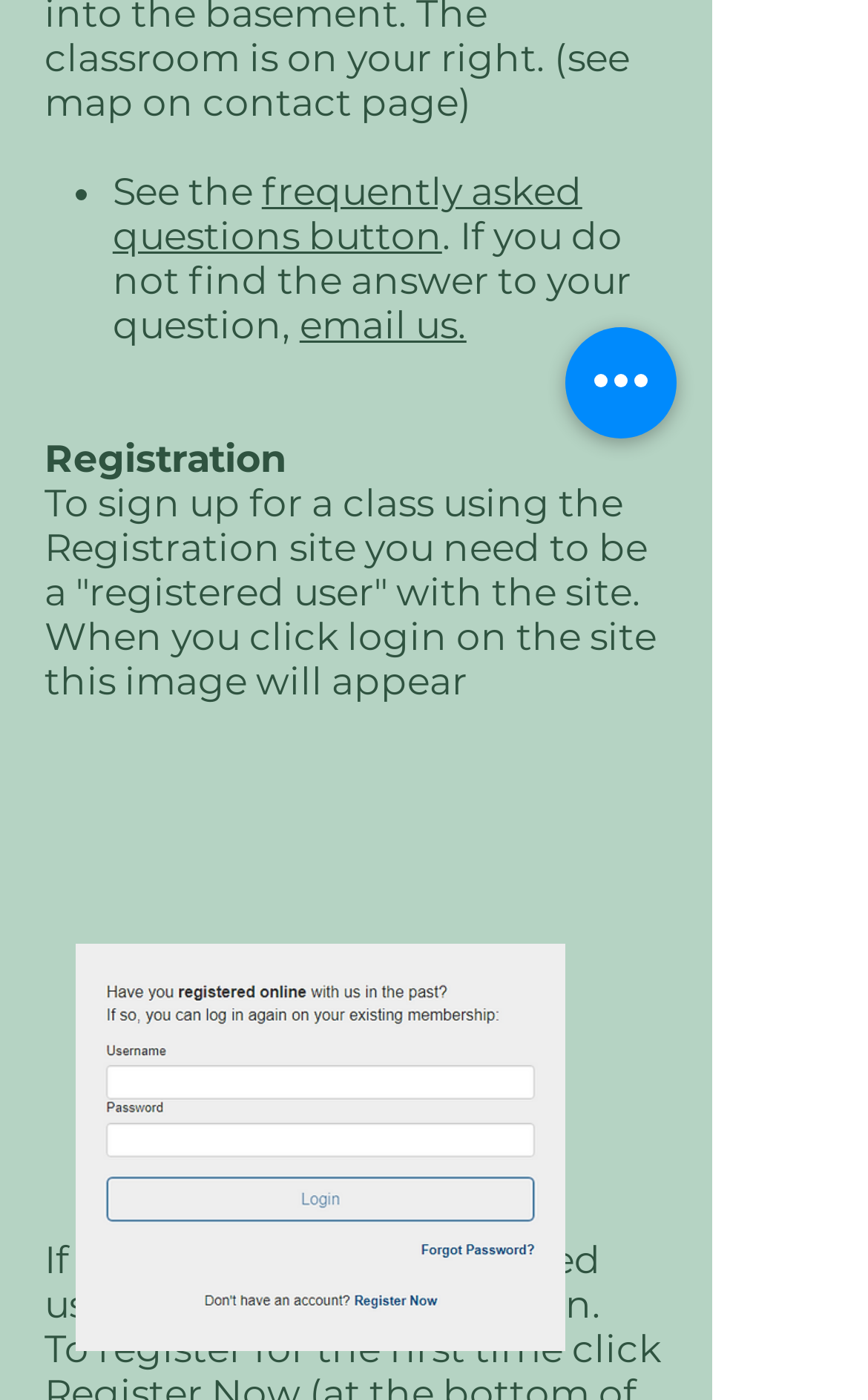Provide the bounding box coordinates of the HTML element described by the text: "aria-label="Quick actions"".

[0.651, 0.234, 0.779, 0.313]